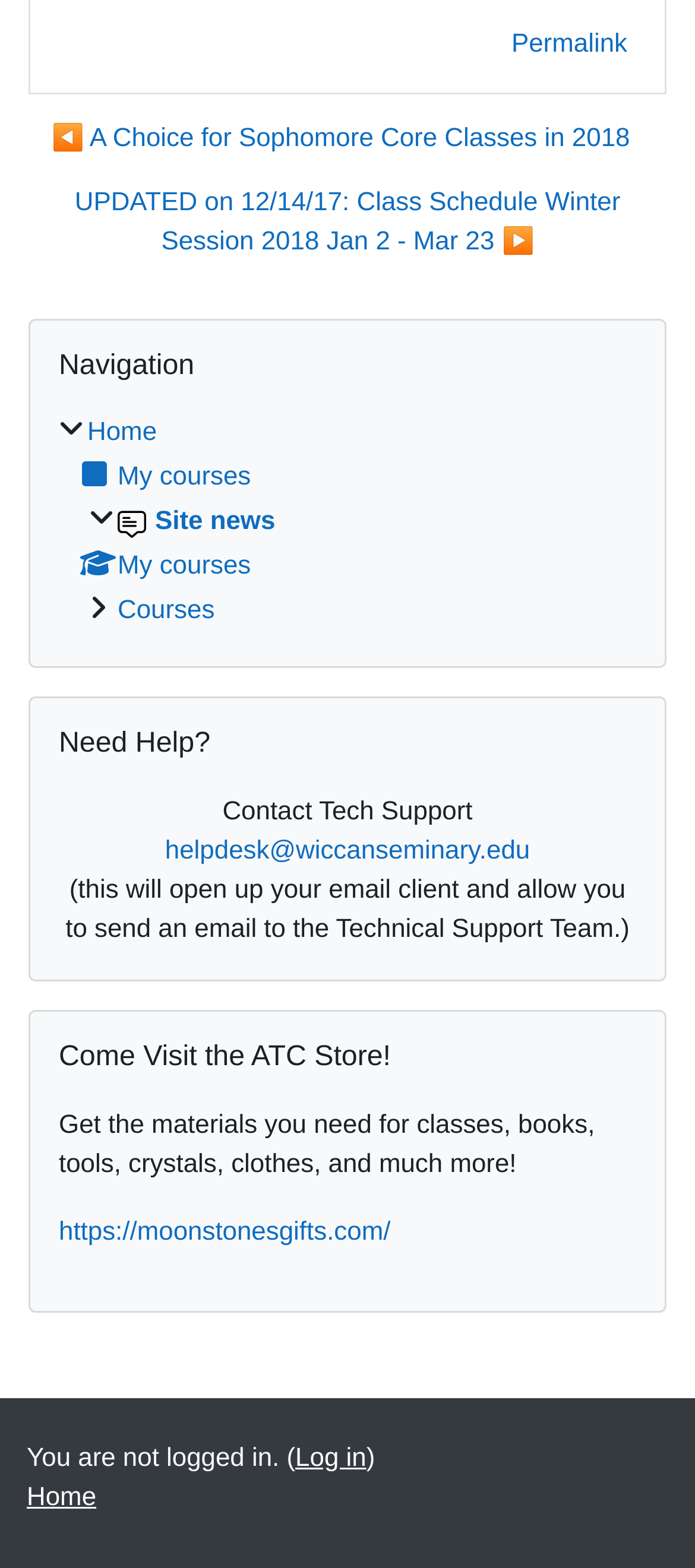Locate the bounding box coordinates of the area you need to click to fulfill this instruction: 'Visit the ATC Store'. The coordinates must be in the form of four float numbers ranging from 0 to 1: [left, top, right, bottom].

[0.085, 0.777, 0.562, 0.795]